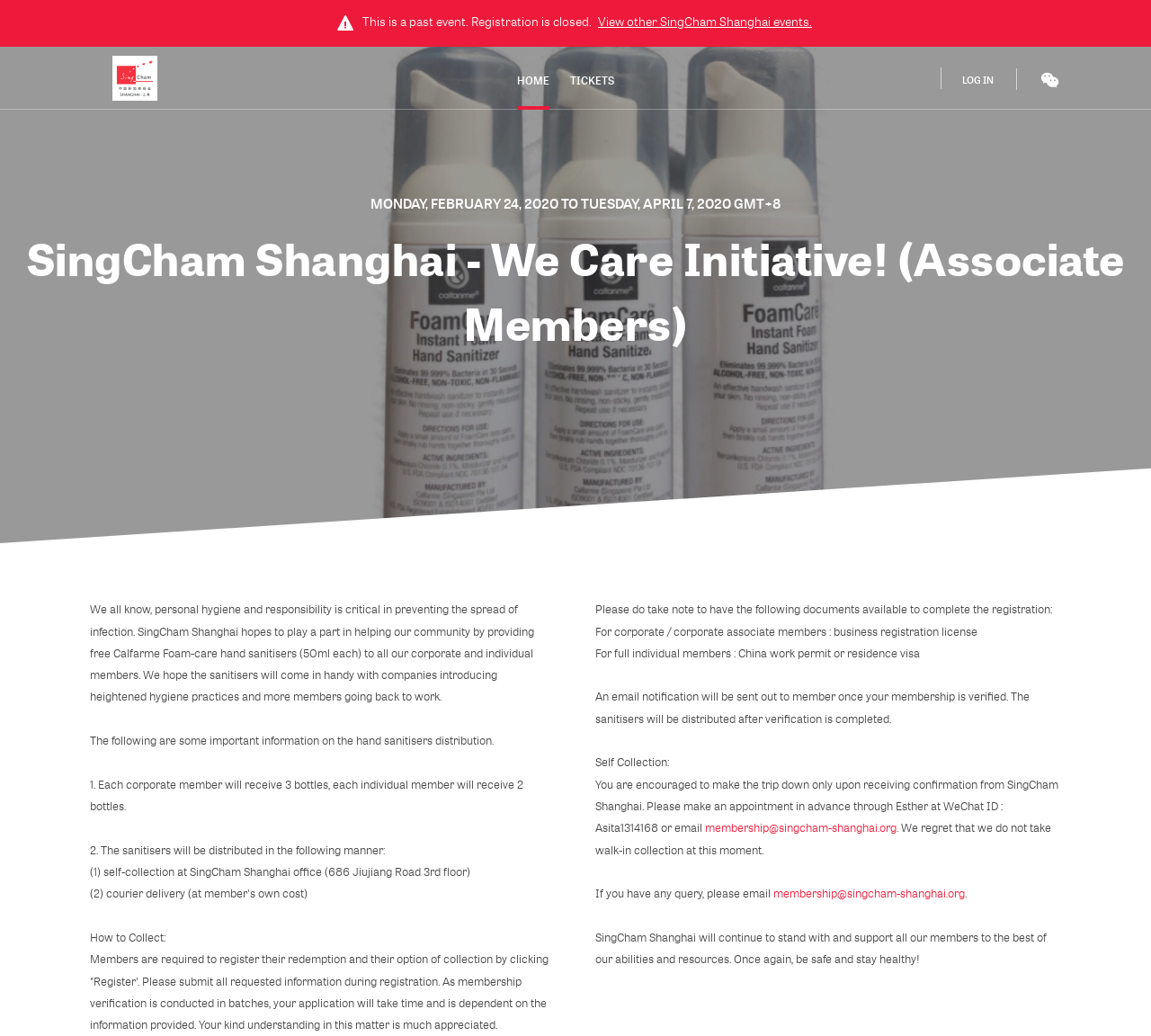Please find the bounding box coordinates of the element's region to be clicked to carry out this instruction: "Go to HOME page".

[0.449, 0.045, 0.477, 0.106]